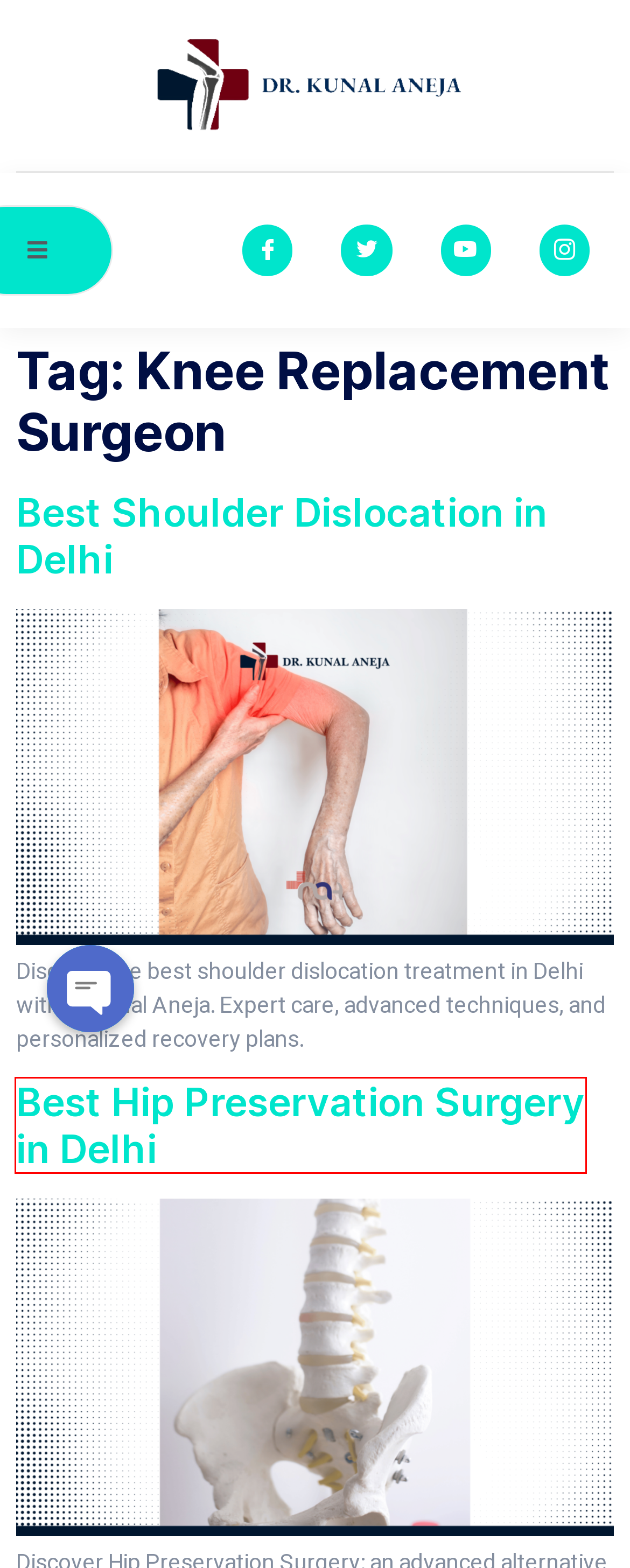Examine the screenshot of a webpage with a red bounding box around an element. Then, select the webpage description that best represents the new page after clicking the highlighted element. Here are the descriptions:
A. Best Shoulder Dislocation in Delhi
B. Best AVN Treatment in Delhi
C. Best Hip Preservation Surgery in Delhi
D. Blog - Dr. Kunal Aneja
E. Expert Knee Replacement Services in Delhi - Quality Care
F. Conditions Treated - Dr. Kunal Aneja
G. Contact Us - Dr. Kunal Aneja
H. Expert Knee Replacement Surgeon in Delhi - Dr Kunal Aneja

C